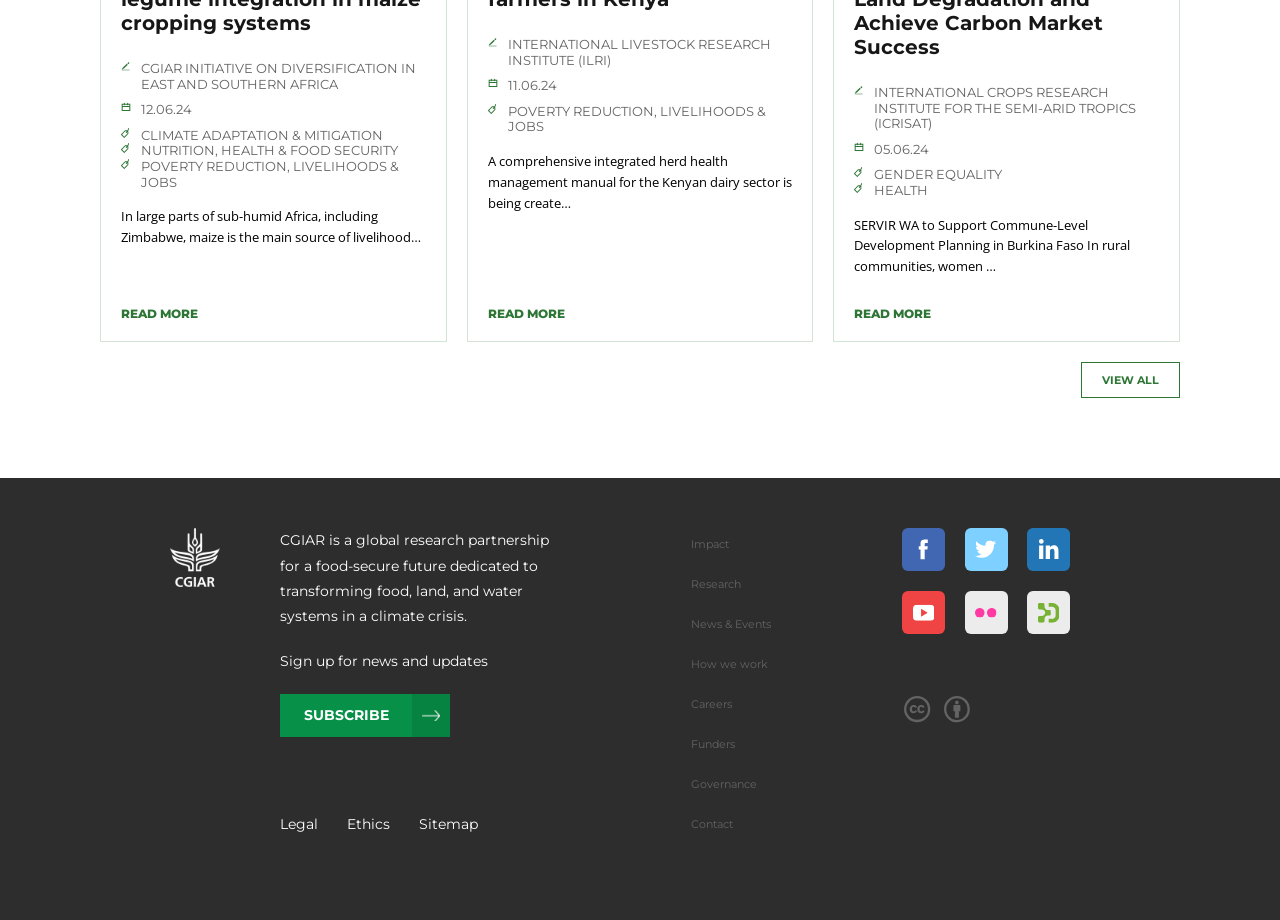What is the theme of the third article?
Answer the question with a single word or phrase by looking at the picture.

Gender Equality